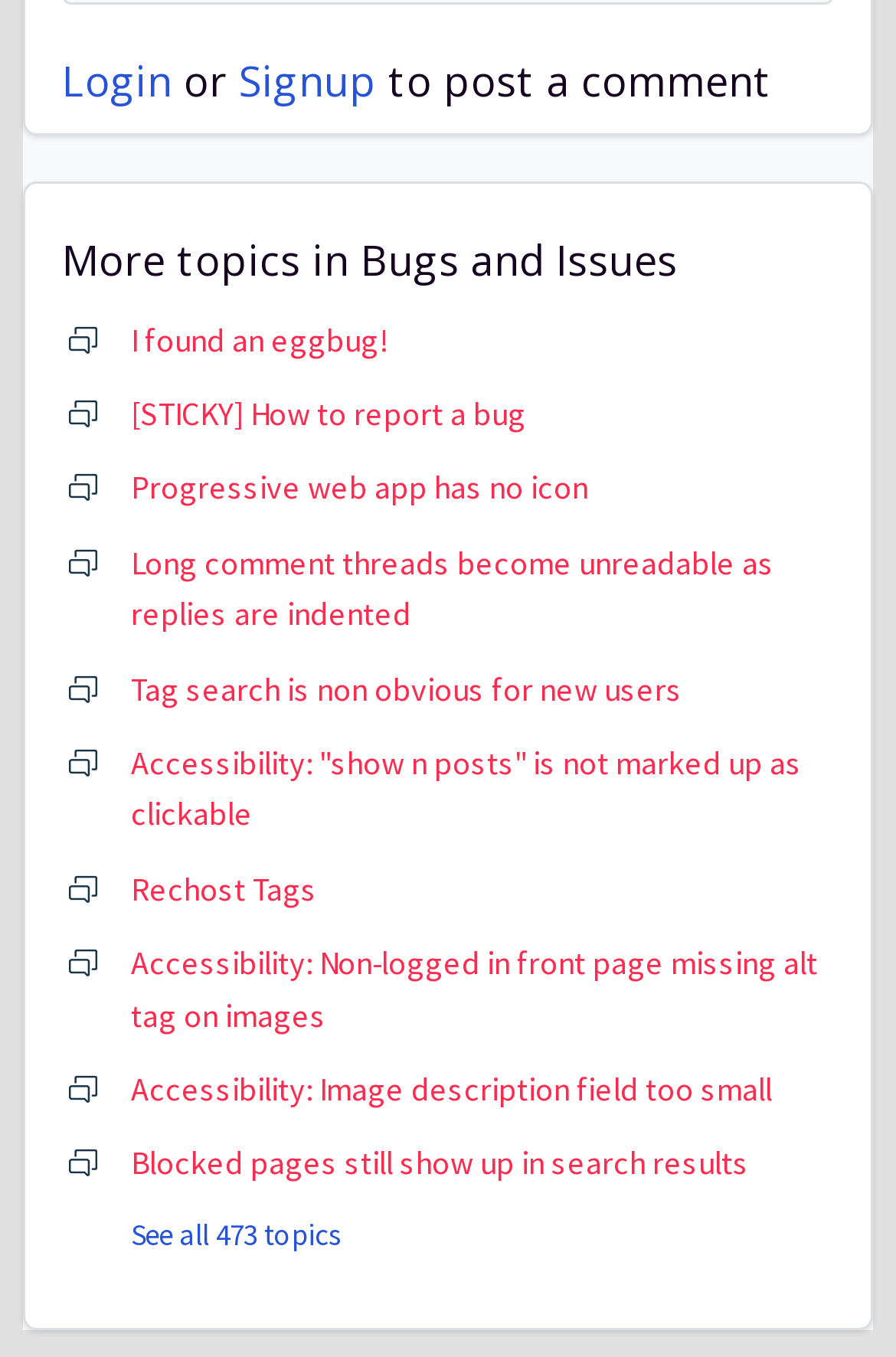Please answer the following query using a single word or phrase: 
What is the issue with the progressive web app?

No icon